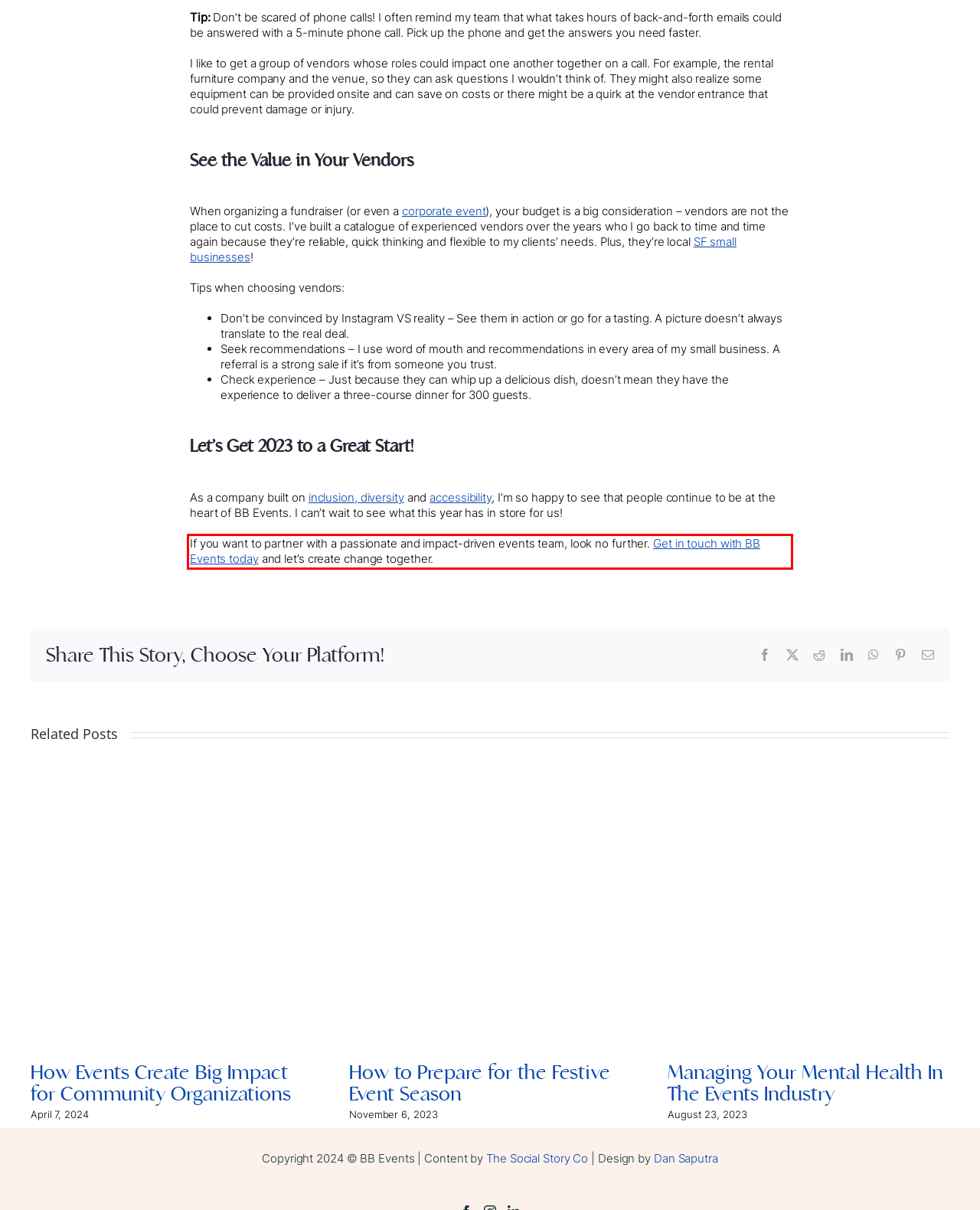Review the screenshot of the webpage and recognize the text inside the red rectangle bounding box. Provide the extracted text content.

If you want to partner with a passionate and impact-driven events team, look no further. Get in touch with BB Events today and let’s create change together.